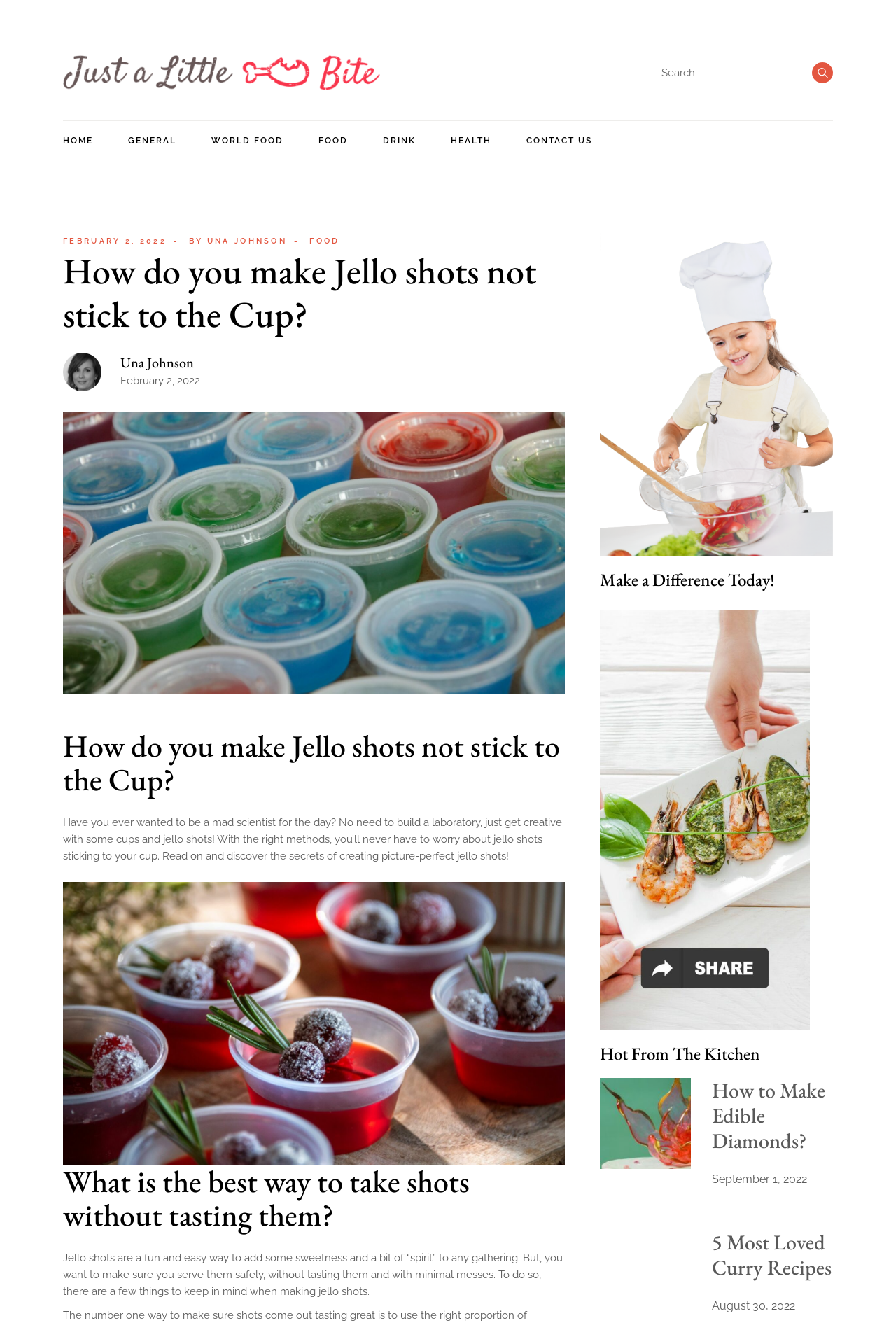Please extract the title of the webpage.

How do you make Jello shots not stick to the Cup?